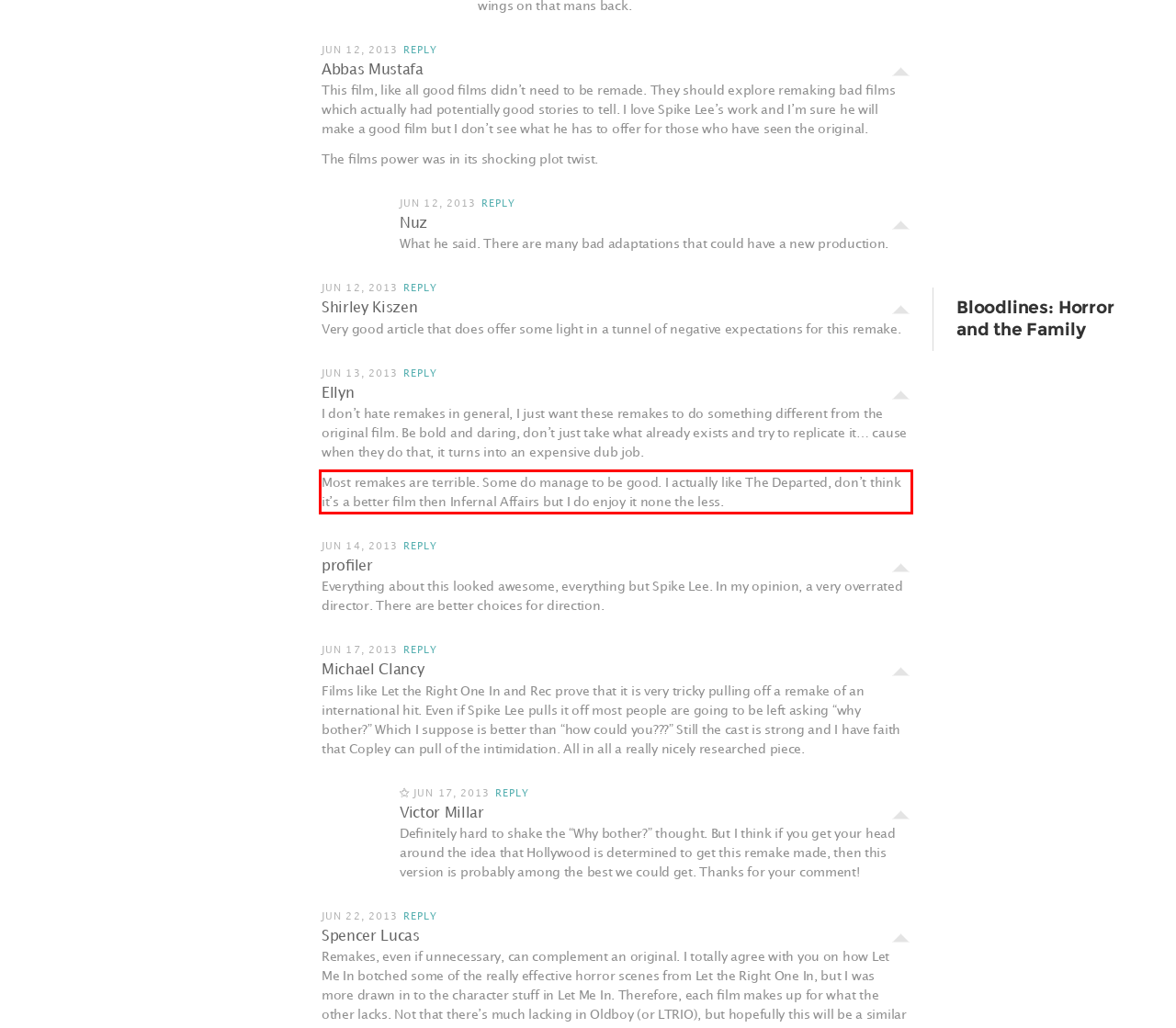Identify and transcribe the text content enclosed by the red bounding box in the given screenshot.

Most remakes are terrible. Some do manage to be good. I actually like The Departed, don’t think it’s a better film then Infernal Affairs but I do enjoy it none the less.